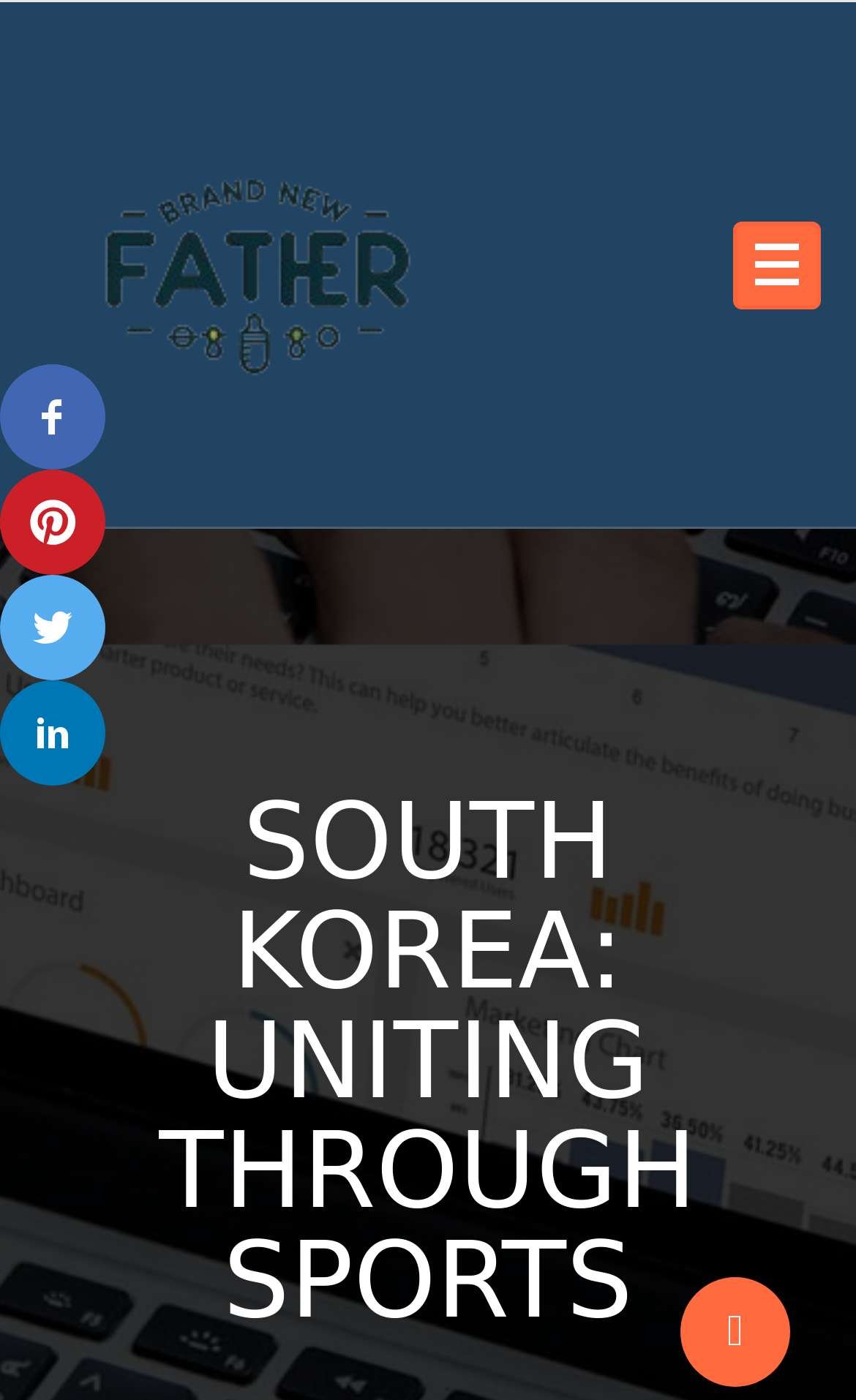Your task is to find and give the main heading text of the webpage.

SOUTH KOREA: UNITING THROUGH SPORTS